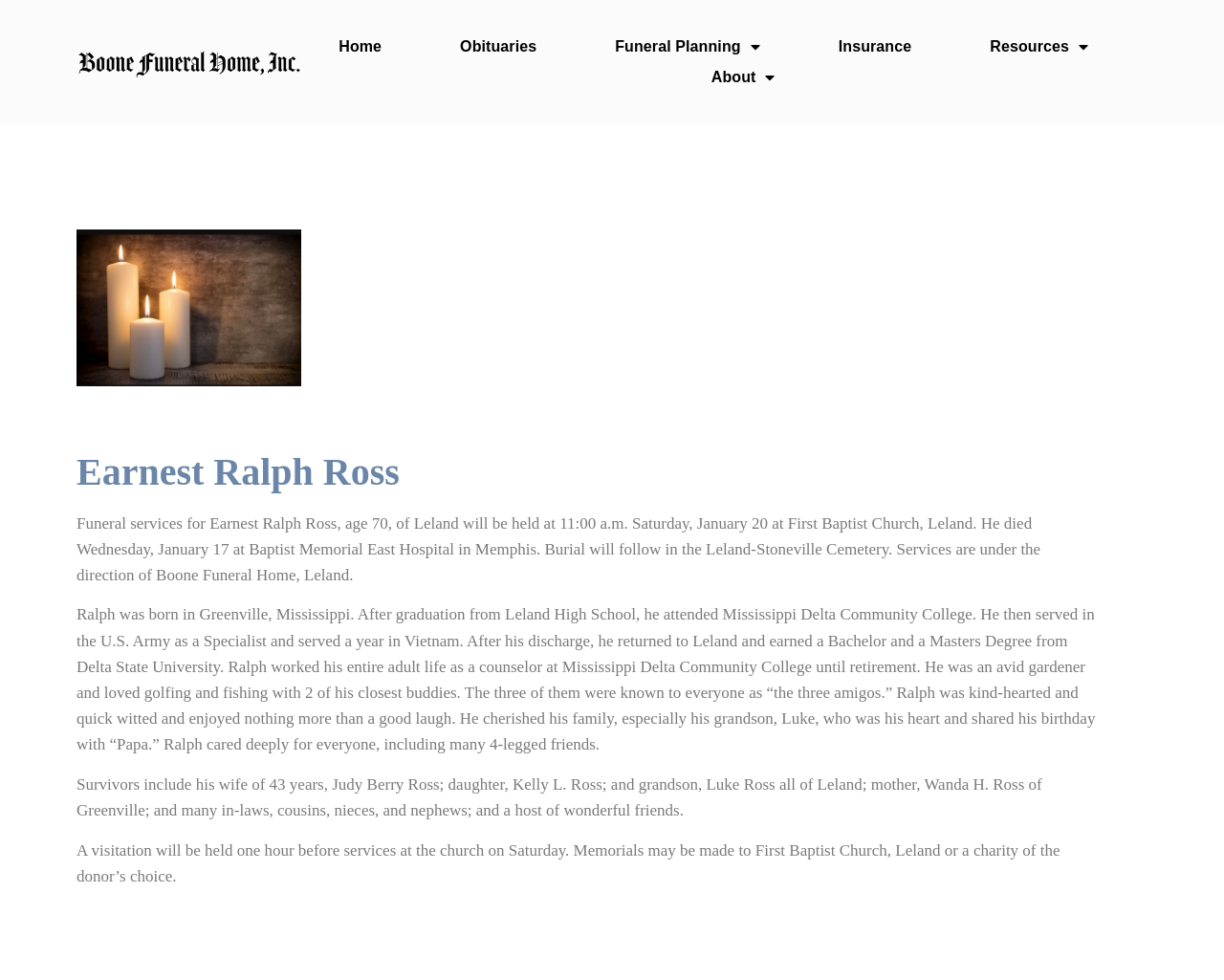Identify the bounding box coordinates for the UI element described as follows: Funeral Planning. Use the format (top-left x, top-left y, bottom-right x, bottom-right y) and ensure all values are floating point numbers between 0 and 1.

[0.495, 0.032, 0.629, 0.063]